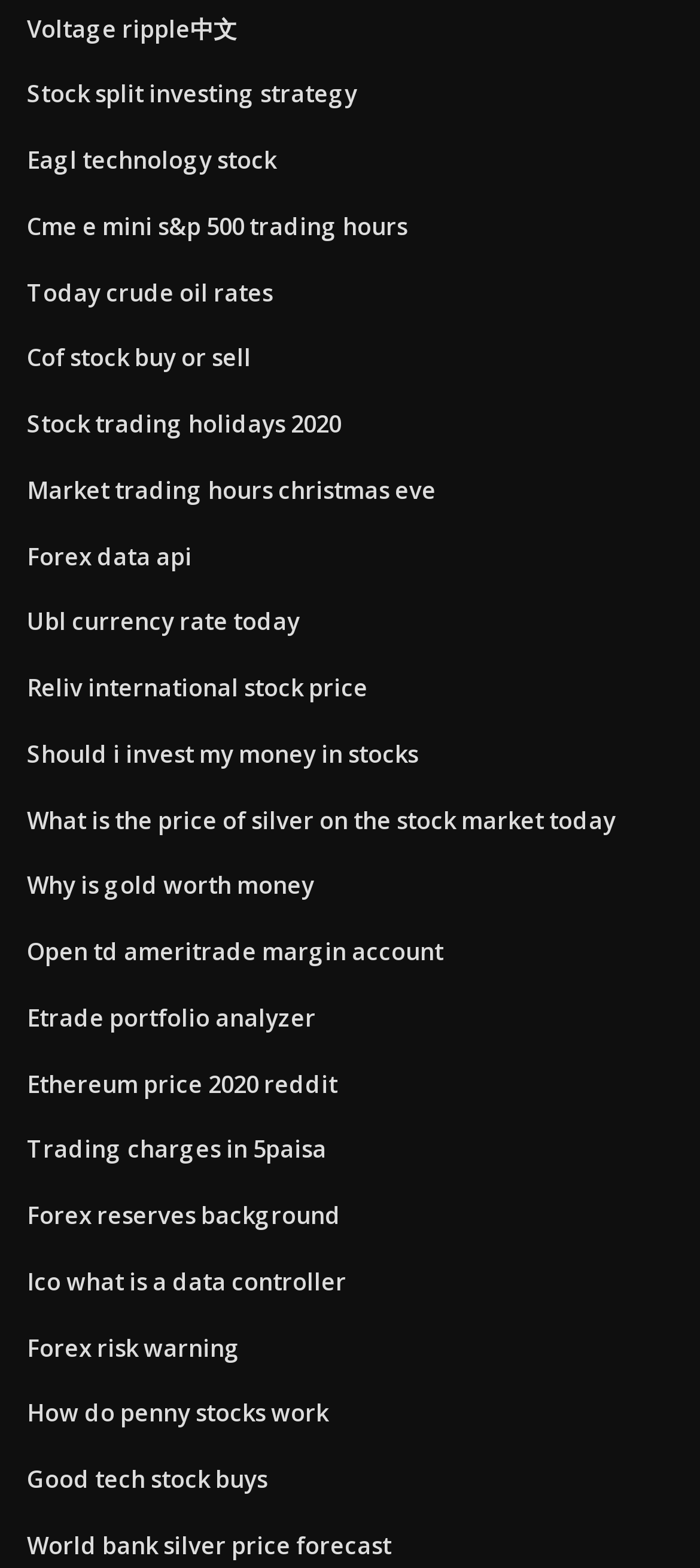Identify the bounding box coordinates of the area that should be clicked in order to complete the given instruction: "Get today's crude oil rates". The bounding box coordinates should be four float numbers between 0 and 1, i.e., [left, top, right, bottom].

[0.038, 0.176, 0.39, 0.196]